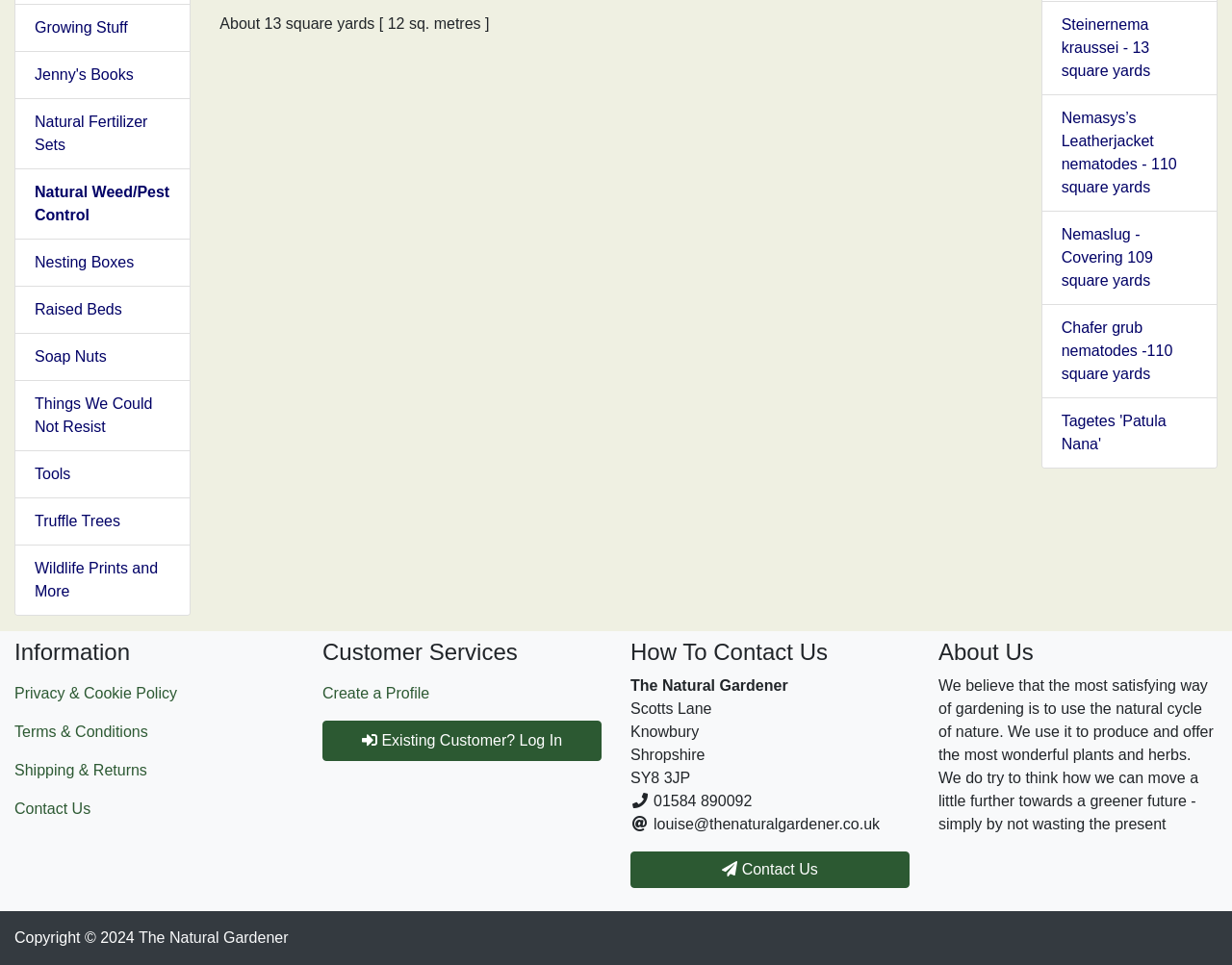Determine the bounding box of the UI element mentioned here: "Privacy & Cookie Policy". The coordinates must be in the format [left, top, right, bottom] with values ranging from 0 to 1.

[0.012, 0.699, 0.238, 0.739]